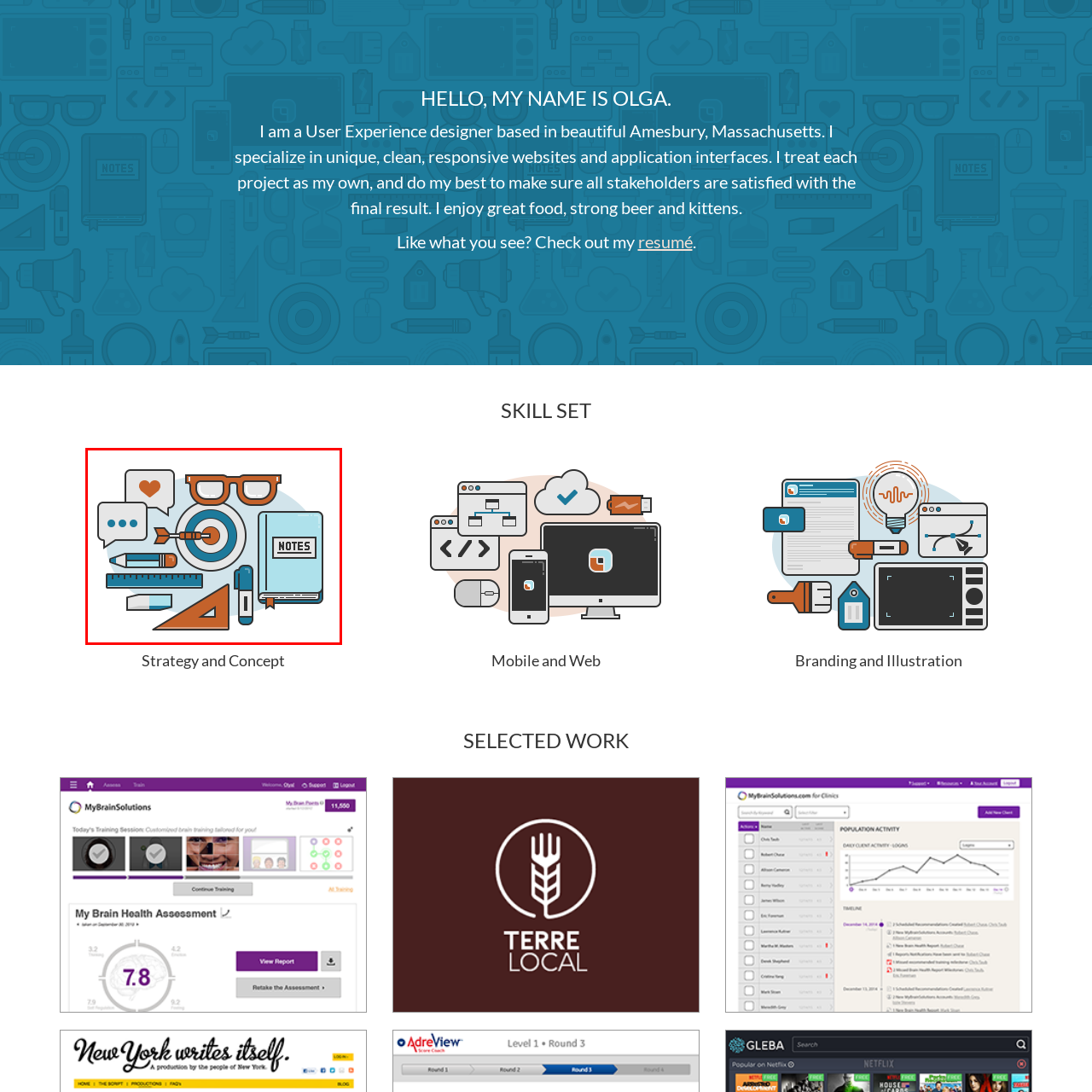What does the arrow suggest?
Focus on the visual details within the red bounding box and provide an in-depth answer based on your observations.

The arrow in the composition suggests precision in aiming for objectives, implying that careful planning and strategy are necessary to achieve desired outcomes.